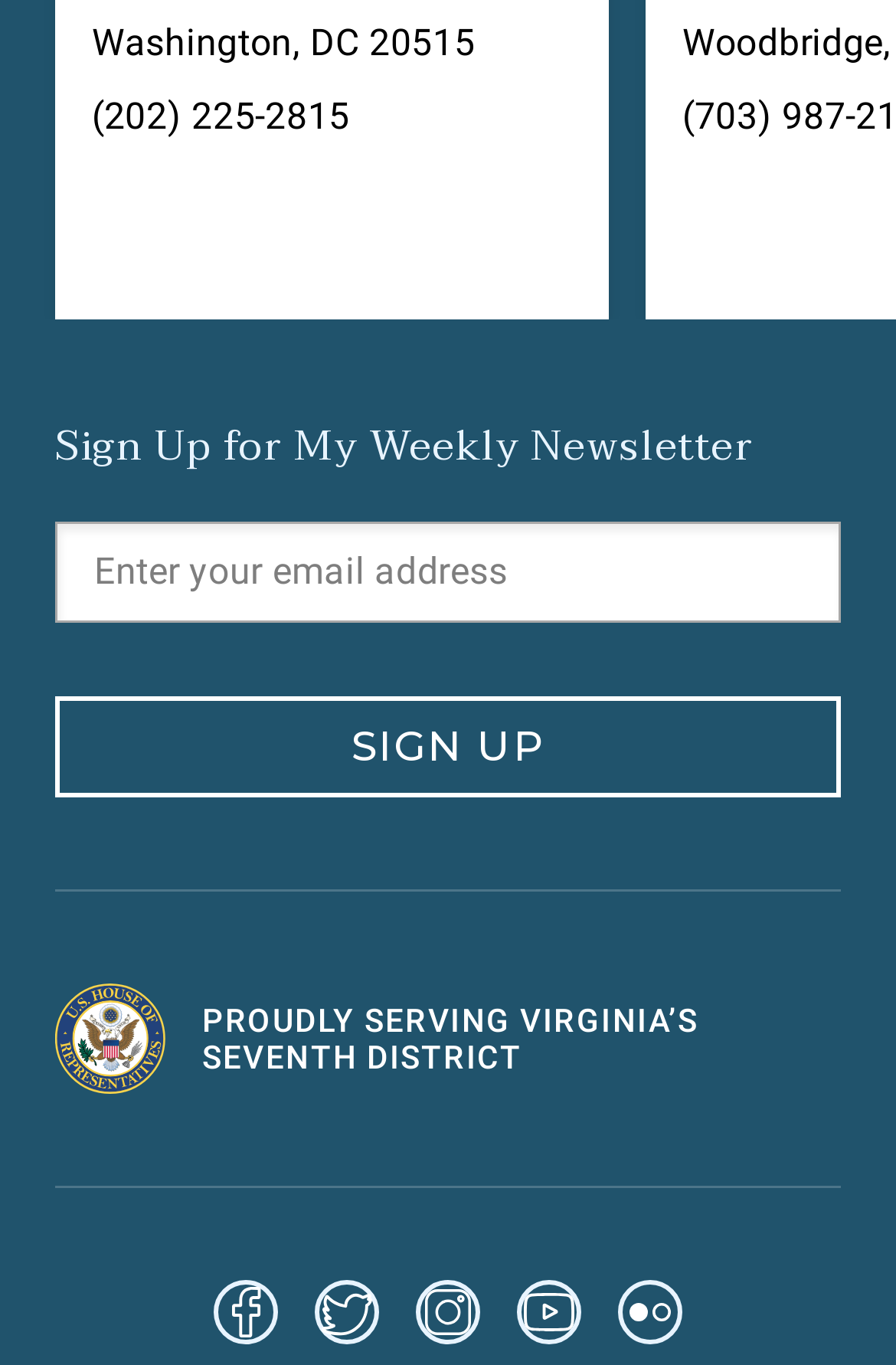What is the district being served?
Look at the image and answer the question with a single word or phrase.

Virginia's Seventh District